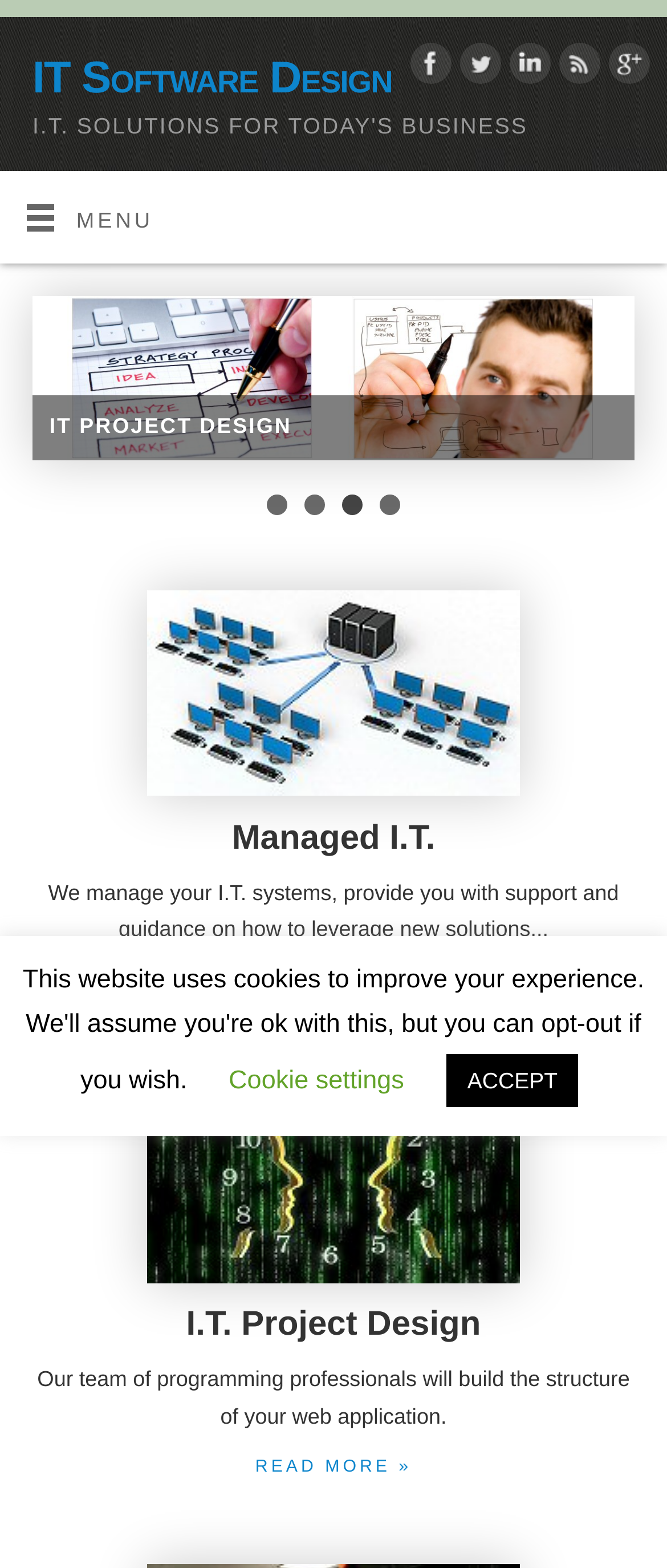Identify the bounding box coordinates of the clickable region necessary to fulfill the following instruction: "Learn about I.T. Project Design". The bounding box coordinates should be four float numbers between 0 and 1, i.e., [left, top, right, bottom].

[0.383, 0.93, 0.617, 0.942]